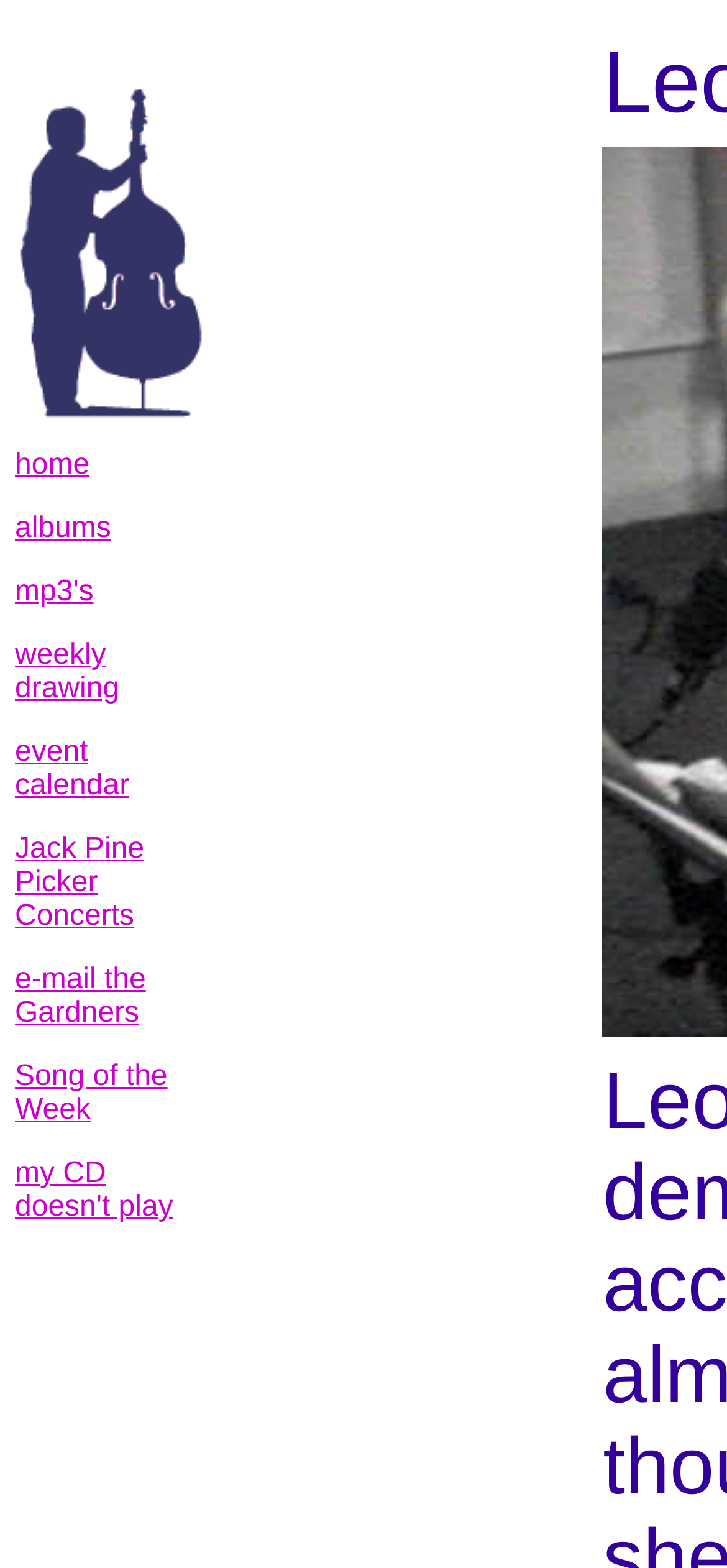How many links are there on the webpage?
Based on the screenshot, provide your answer in one word or phrase.

11